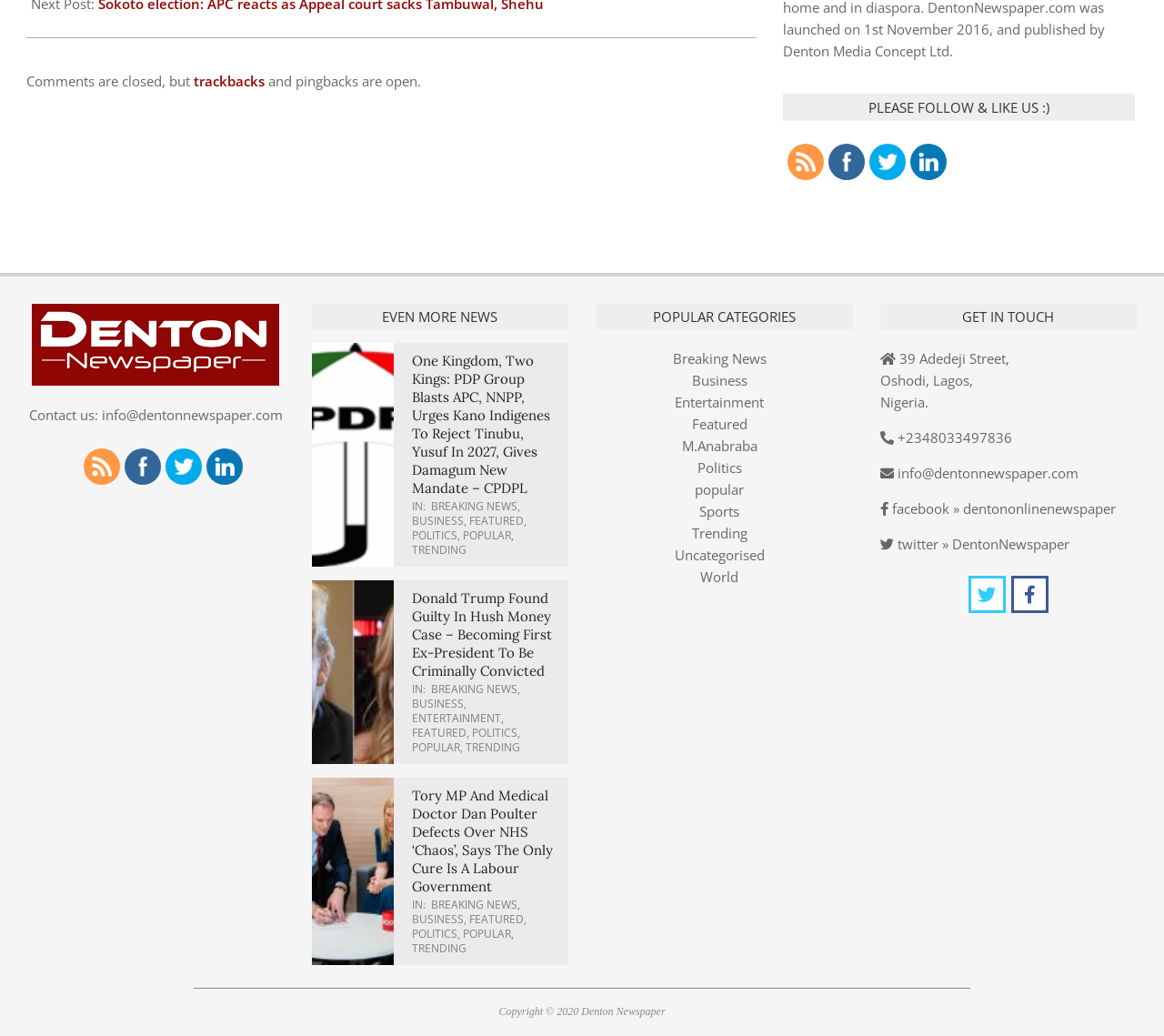Please identify the coordinates of the bounding box for the clickable region that will accomplish this instruction: "Click the 'Contact Us' link".

None